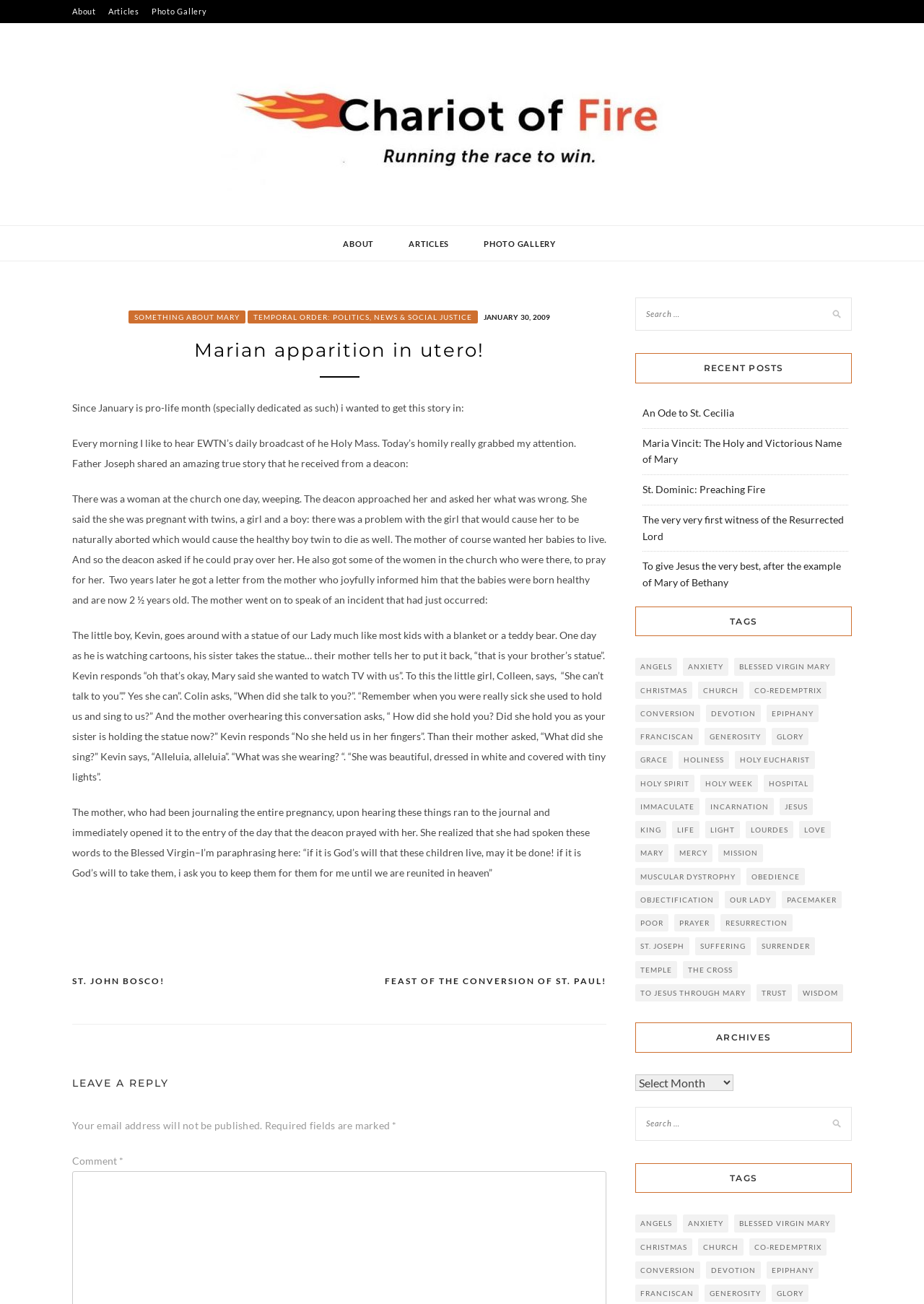Find the bounding box coordinates of the clickable area required to complete the following action: "Search for something".

[0.688, 0.228, 0.922, 0.259]